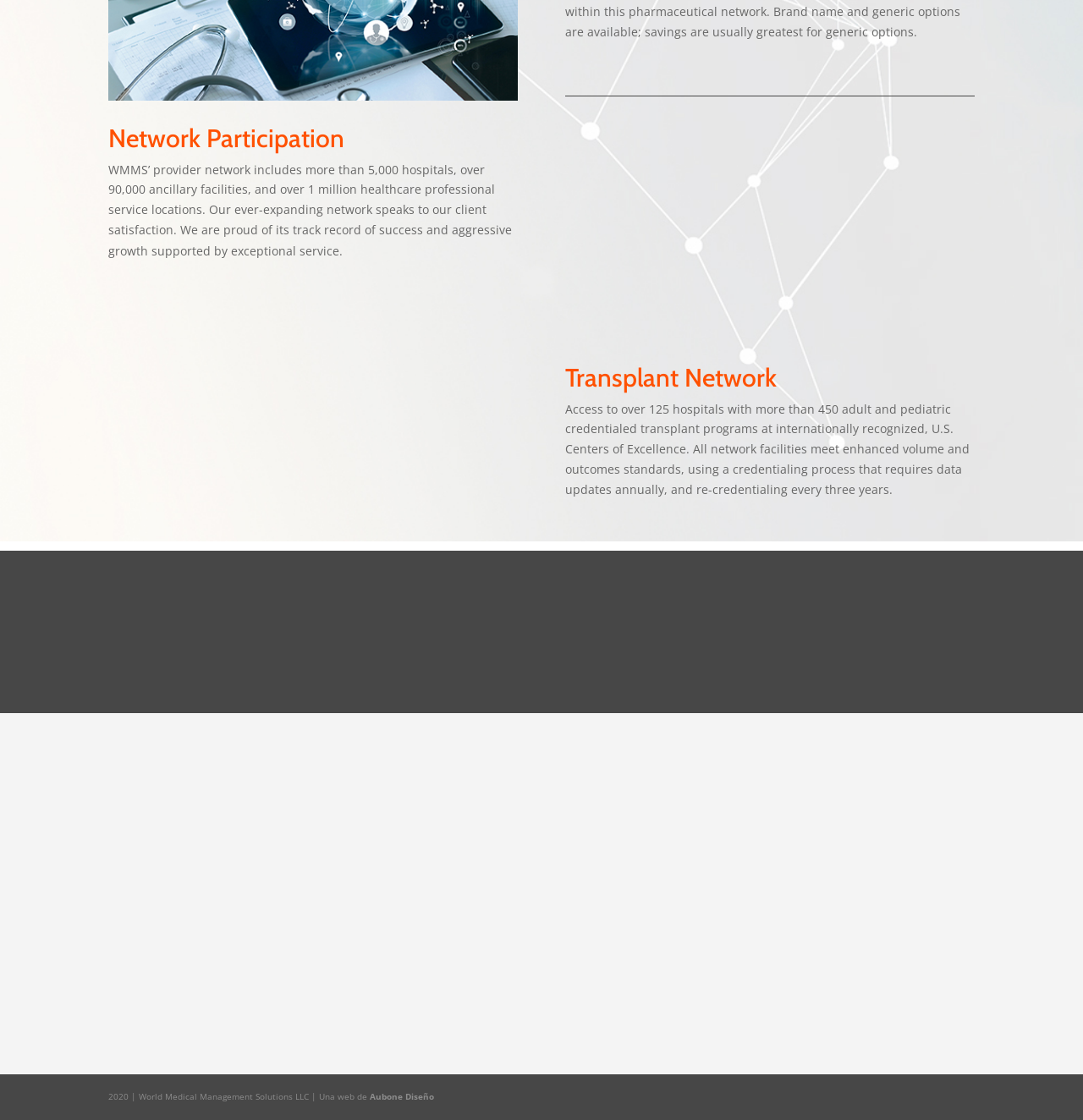How many images are displayed at the bottom of the page?
Based on the image, provide a one-word or brief-phrase response.

4